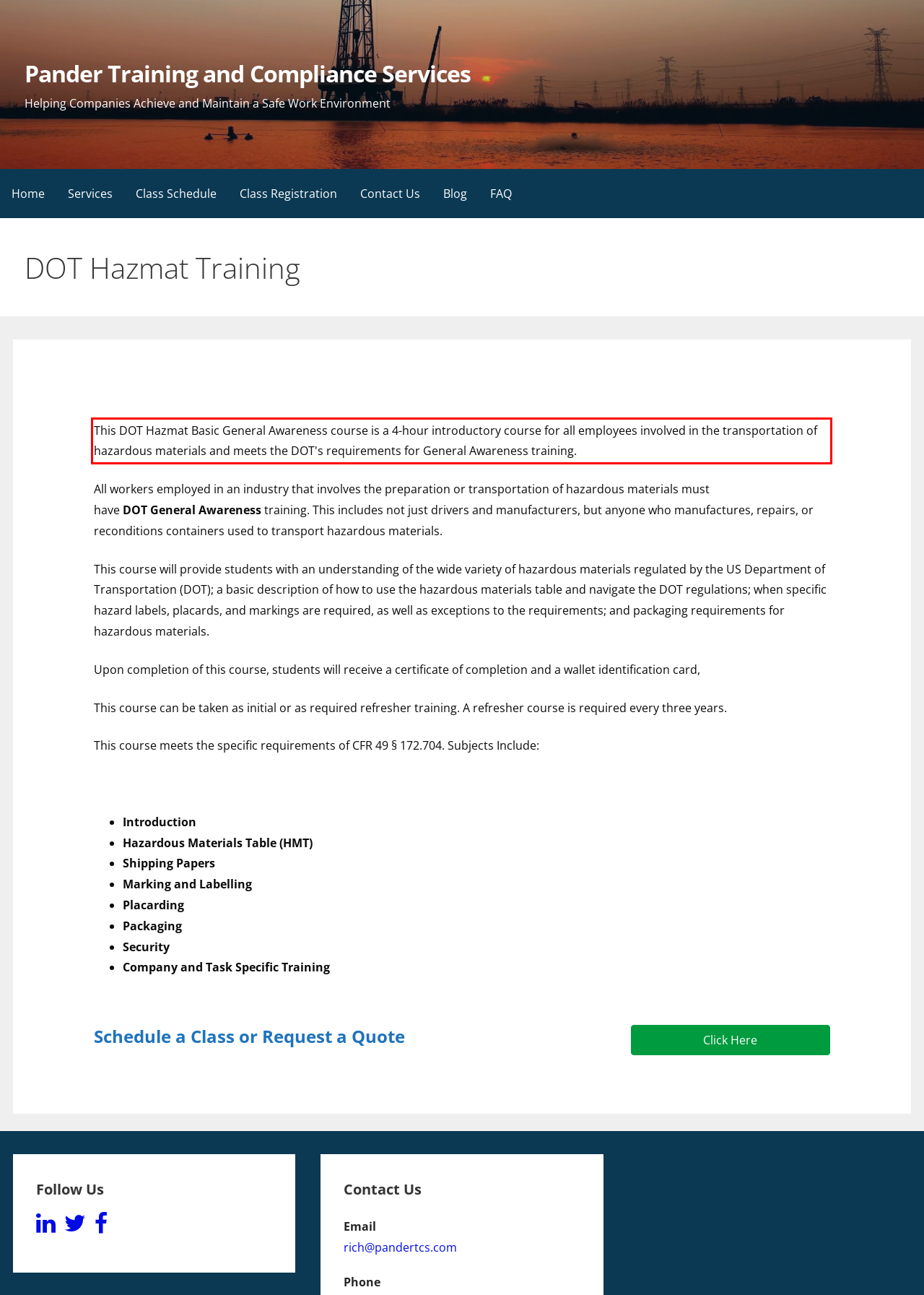Within the provided webpage screenshot, find the red rectangle bounding box and perform OCR to obtain the text content.

This DOT Hazmat Basic General Awareness course is a 4-hour introductory course for all employees involved in the transportation of hazardous materials and meets the DOT's requirements for General Awareness training.